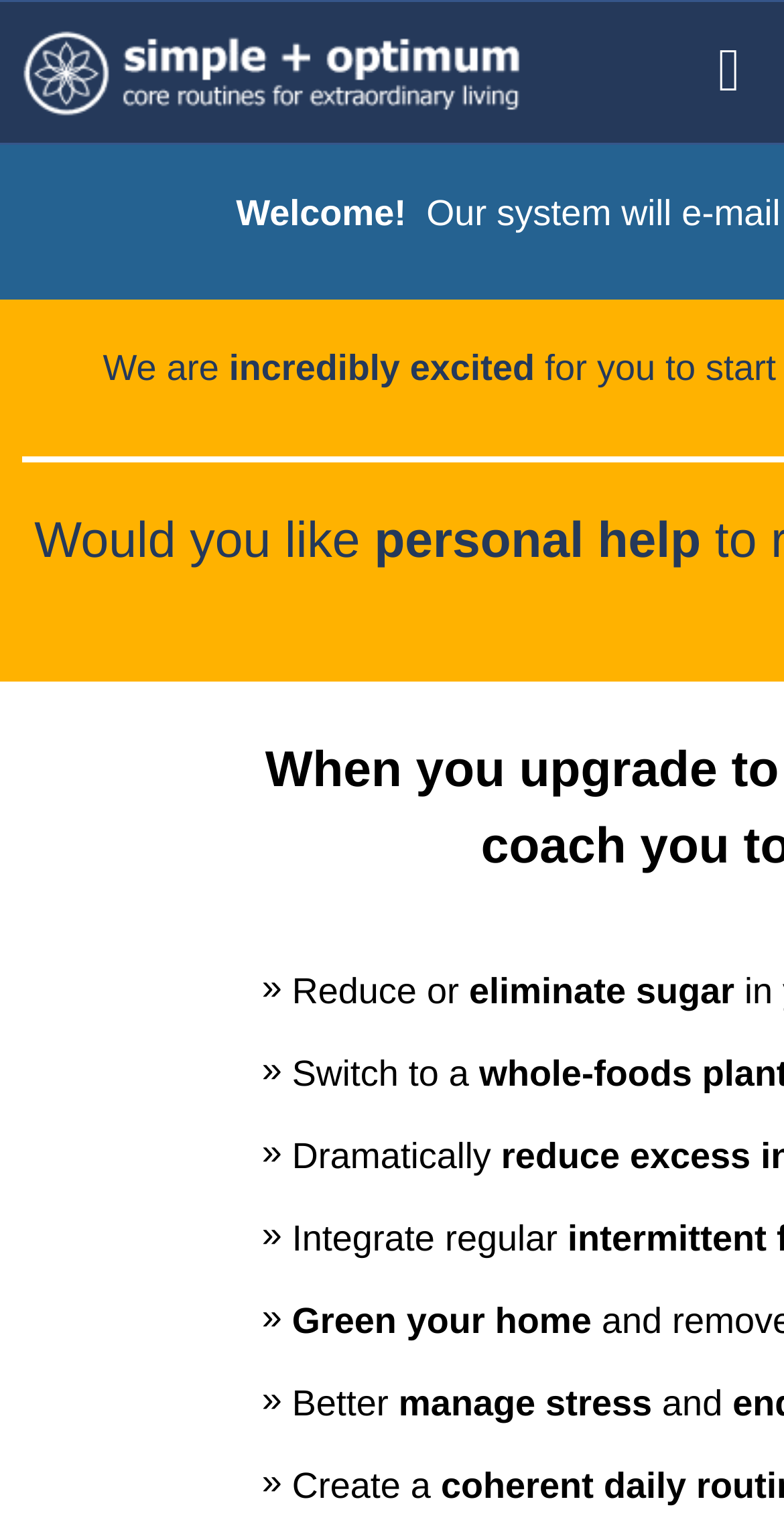Give the bounding box coordinates for the element described by: "alt="Simple+Optimum"".

[0.025, 0.017, 0.666, 0.078]